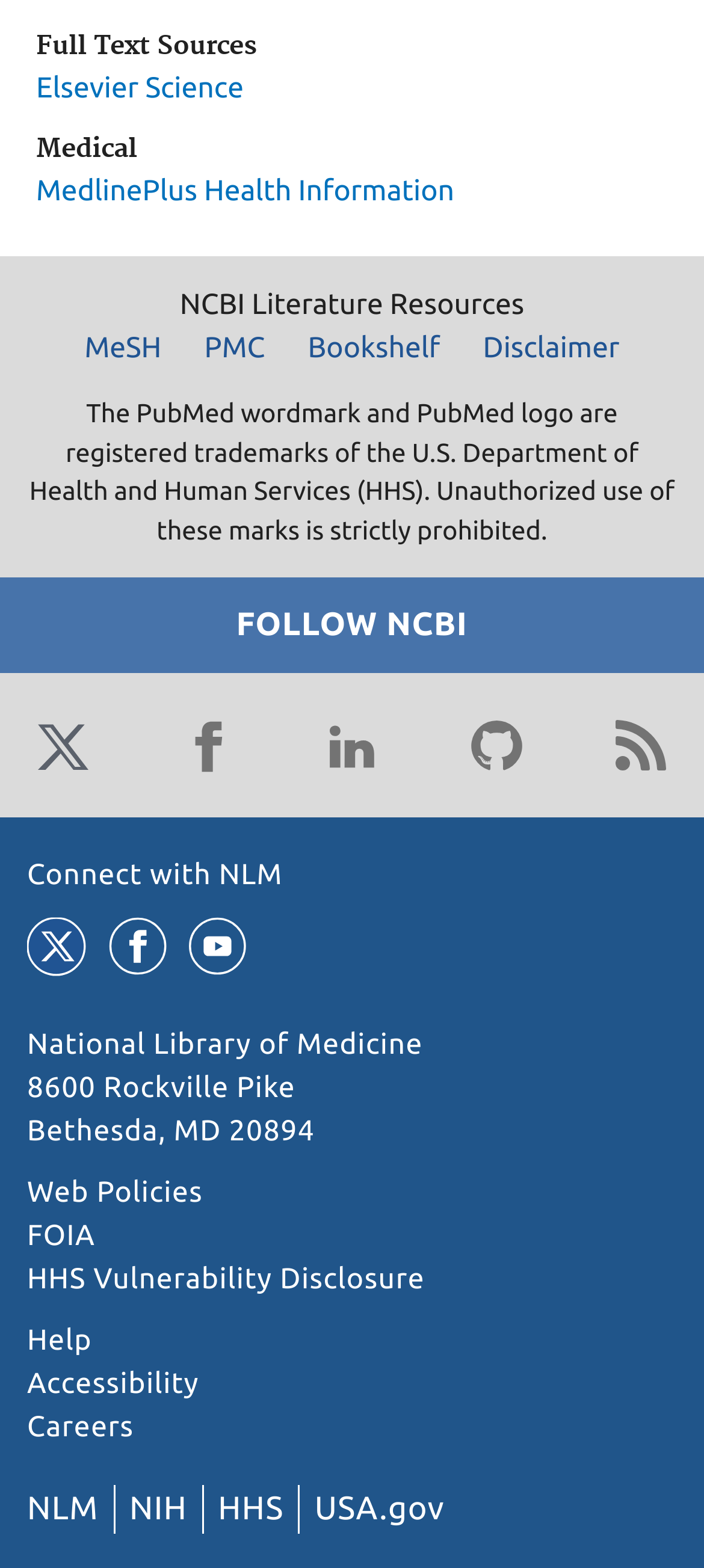What is the address of the National Library of Medicine?
Look at the image and provide a short answer using one word or a phrase.

8600 Rockville Pike Bethesda, MD 20894